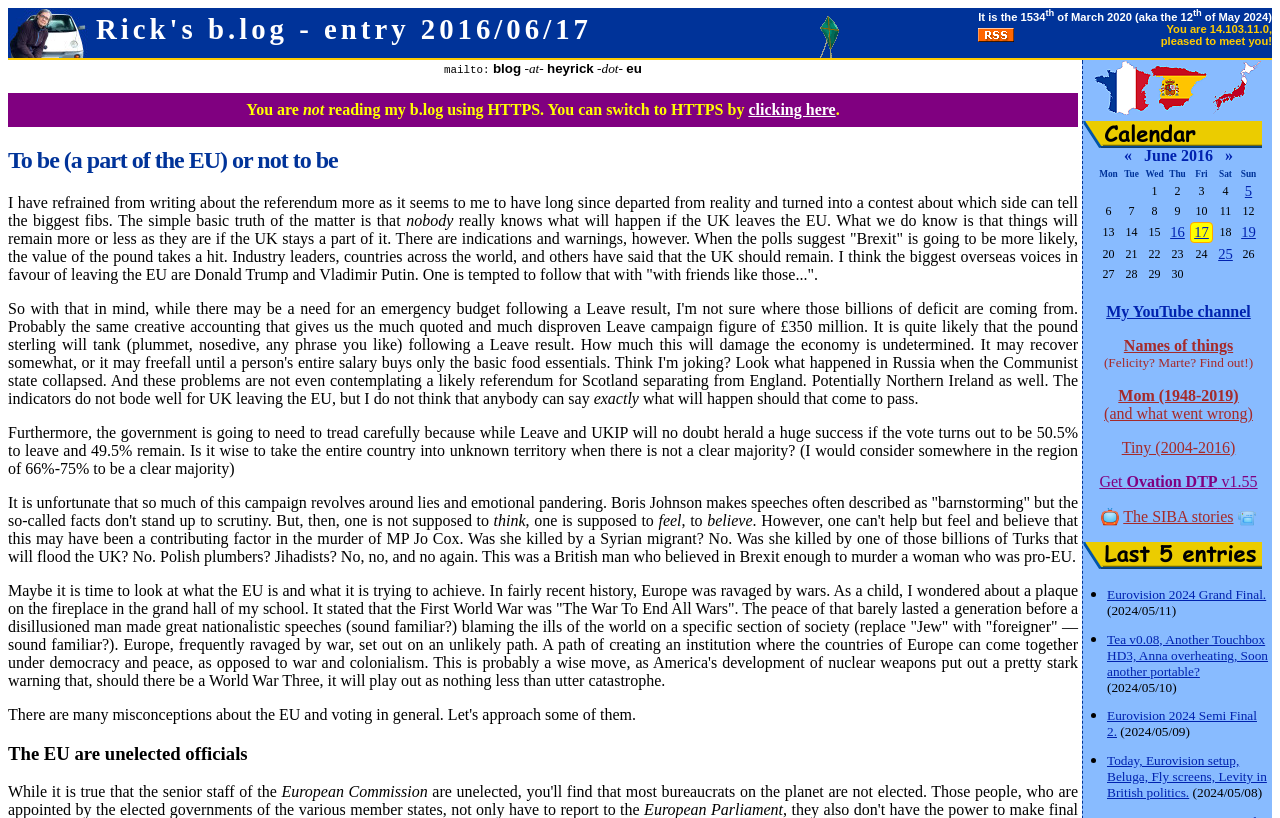Please specify the bounding box coordinates for the clickable region that will help you carry out the instruction: "Click on the 'Board' category".

None